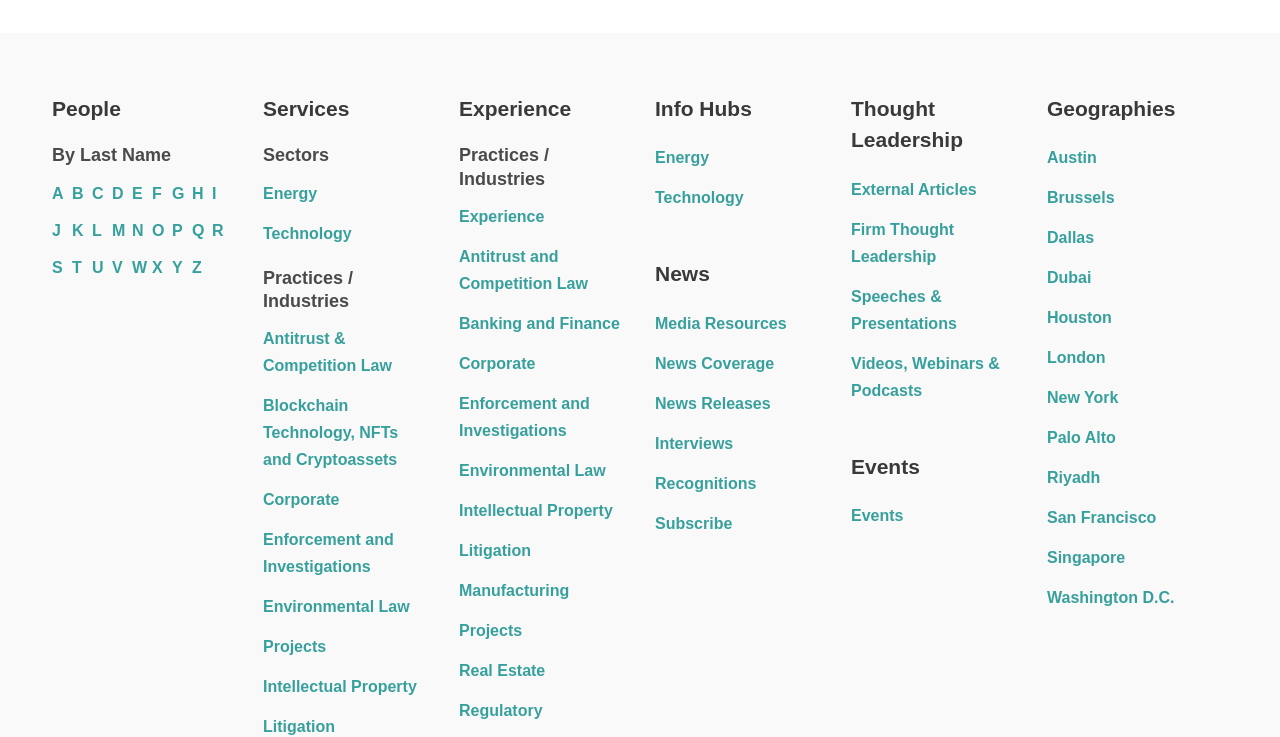What is the main category of people listed?
Answer with a single word or phrase, using the screenshot for reference.

Alphabetical order